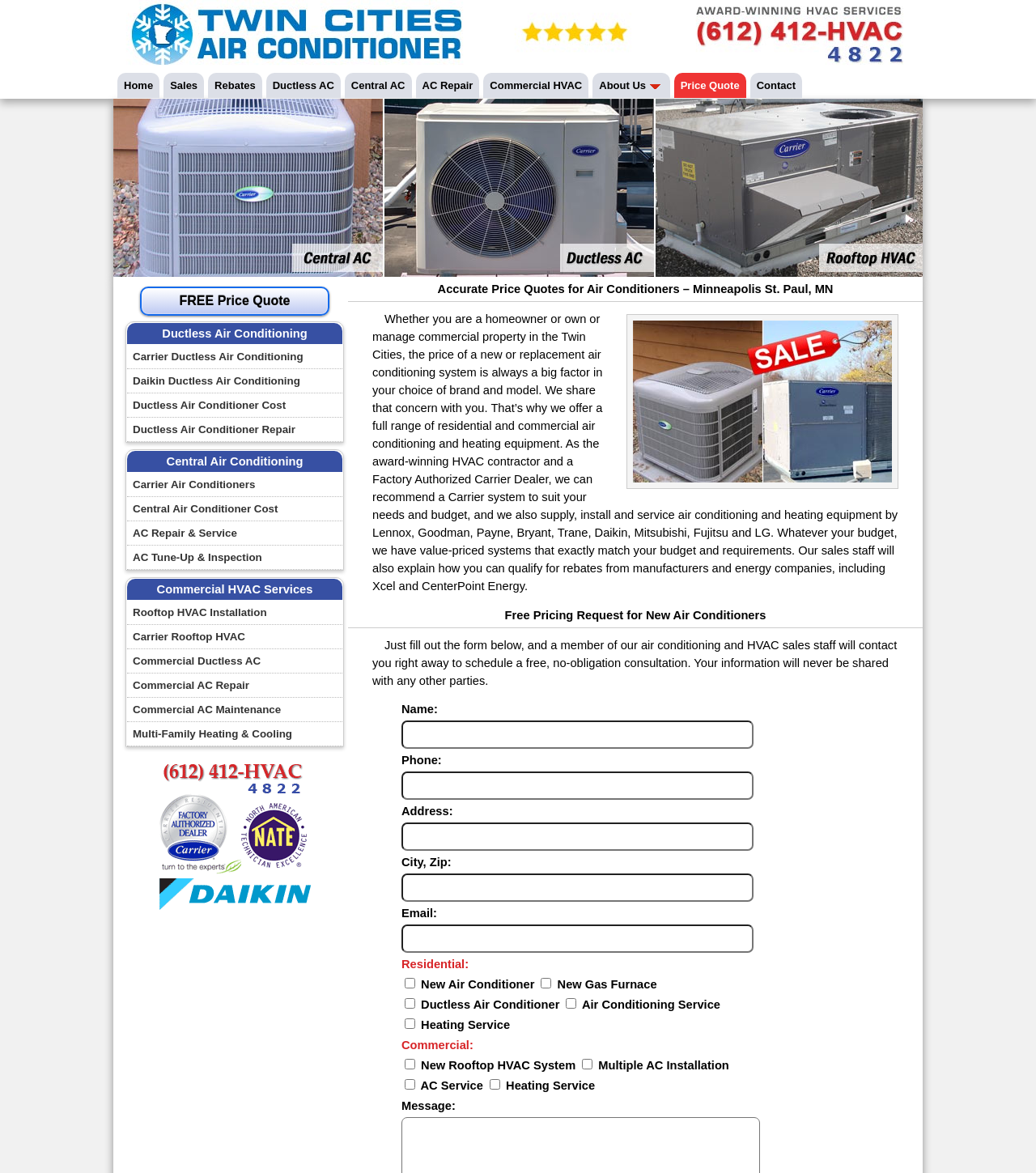Examine the image and give a thorough answer to the following question:
What is the name of the city mentioned?

The city mentioned is Minneapolis, as it is part of the heading 'Accurate Price Quotes for Air Conditioners – Minneapolis St. Paul, MN'.